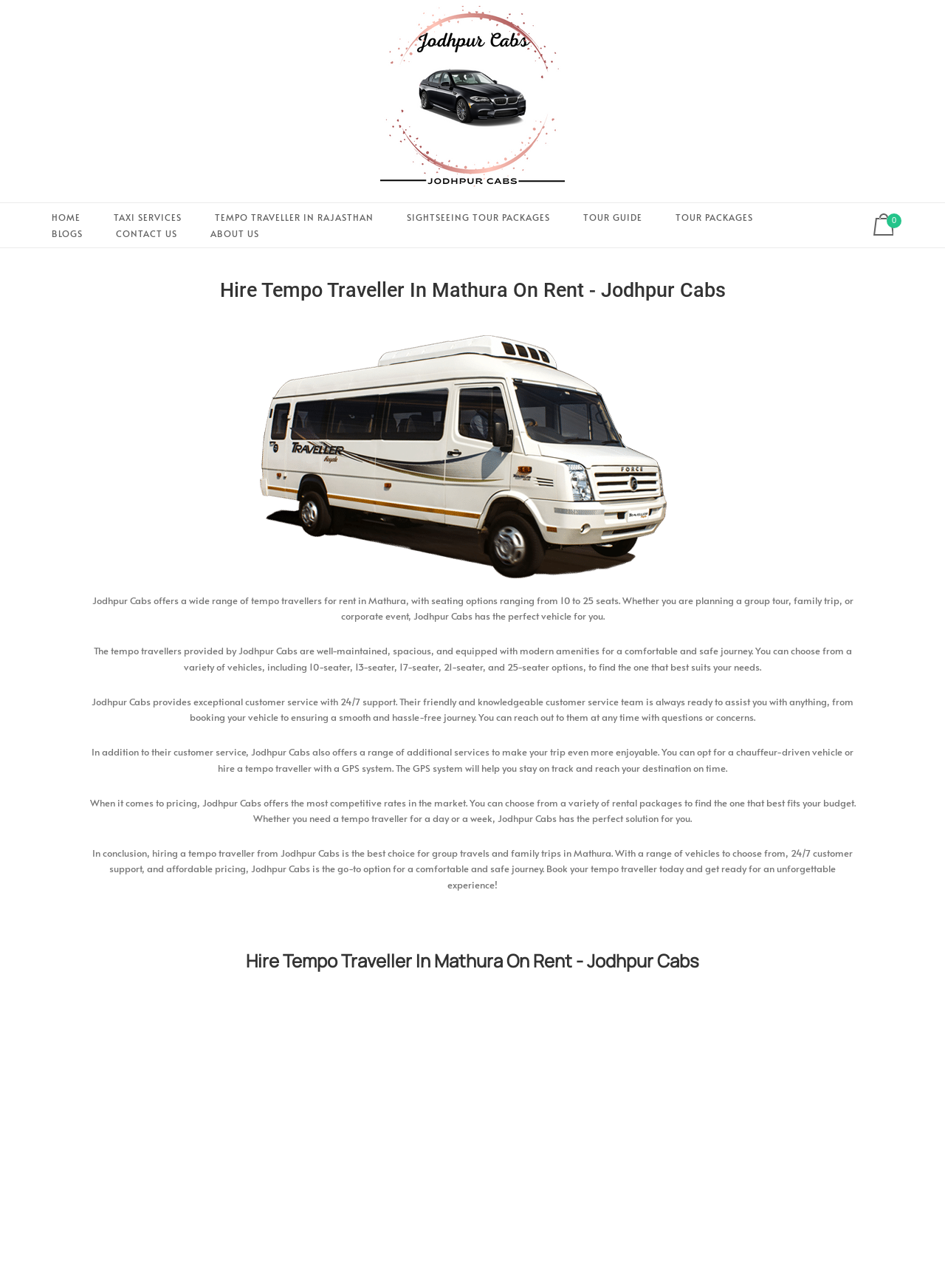Kindly provide the bounding box coordinates of the section you need to click on to fulfill the given instruction: "Click on TEMPO TRAVELLER IN RAJASTHAN".

[0.216, 0.153, 0.407, 0.183]